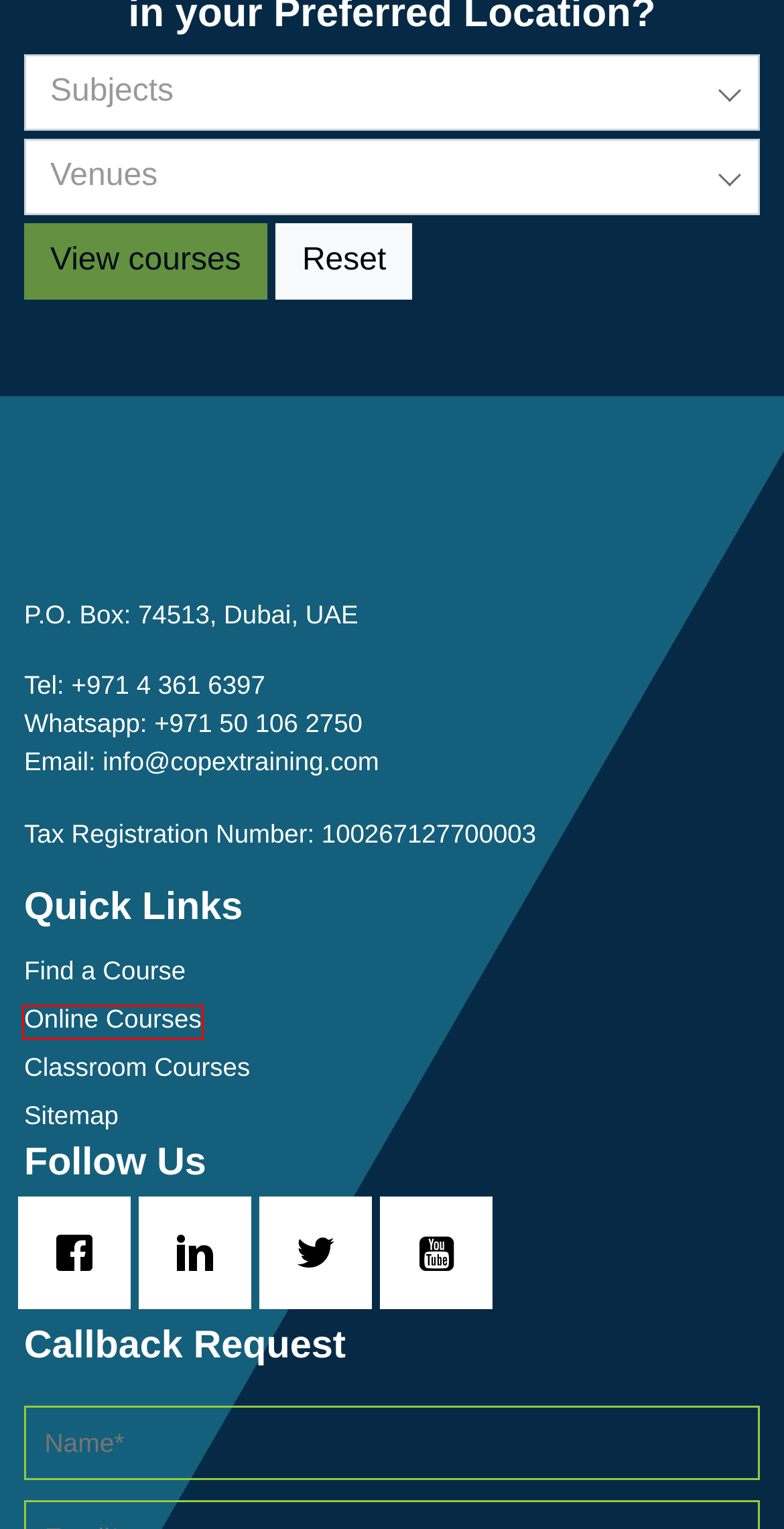Examine the screenshot of a webpage with a red bounding box around a UI element. Your task is to identify the webpage description that best corresponds to the new webpage after clicking the specified element. The given options are:
A. Course Finder | Copex Training
B. Sitemap | Copex Training
C. Training Venues | Copex Training
D. Classroom Training Courses | Copex Training
E. COPEX Training Courses and Seminars | Dubai, Istanbul, London, USA, Kuala Lumpur
F. Online Training Courses | Copex Training
G. Management & Leadership Training Courses  | Copex Training
H. Training Course Calendar | Copex Training

F